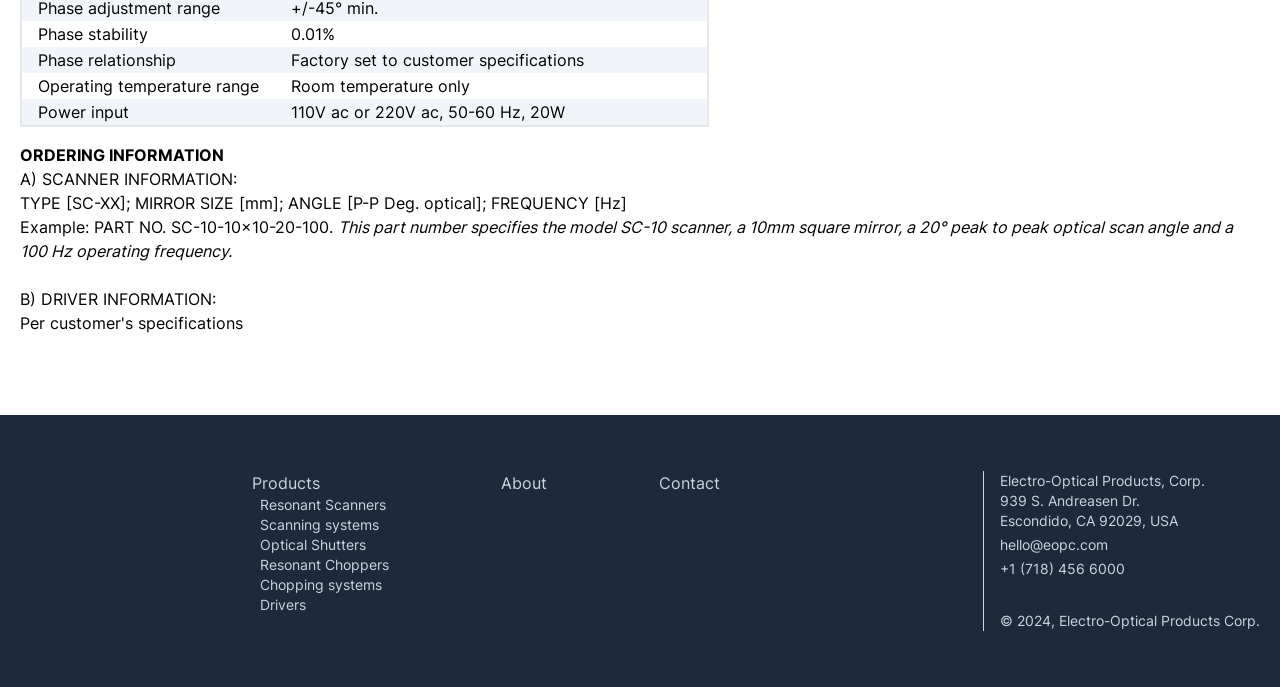Please identify the bounding box coordinates of the element that needs to be clicked to perform the following instruction: "Click on Resonant Scanners".

[0.203, 0.722, 0.301, 0.747]